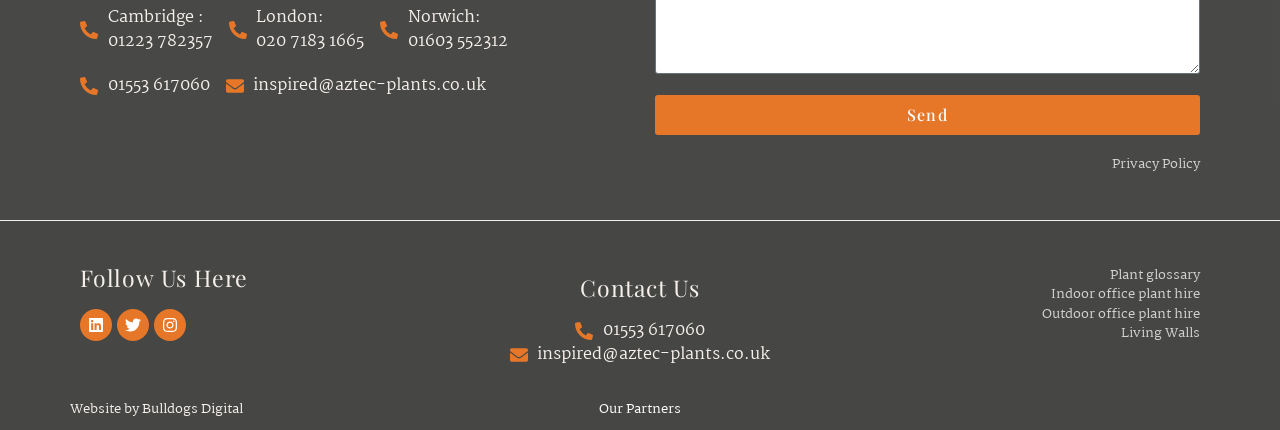Can you find the bounding box coordinates for the element that needs to be clicked to execute this instruction: "Email to 'inspired@aztec-plants.co.uk'"? The coordinates should be given as four float numbers between 0 and 1, i.e., [left, top, right, bottom].

[0.198, 0.168, 0.38, 0.231]